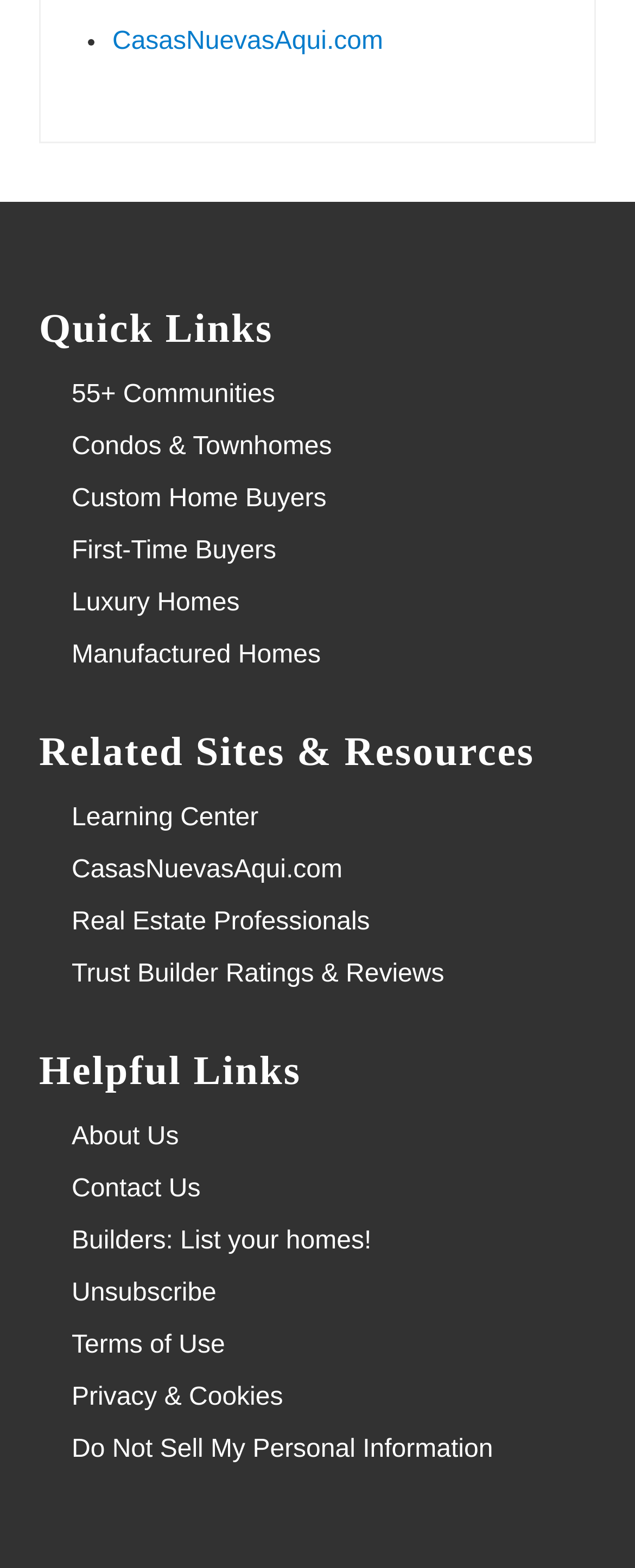Identify the bounding box coordinates for the region to click in order to carry out this instruction: "view project case". Provide the coordinates using four float numbers between 0 and 1, formatted as [left, top, right, bottom].

None